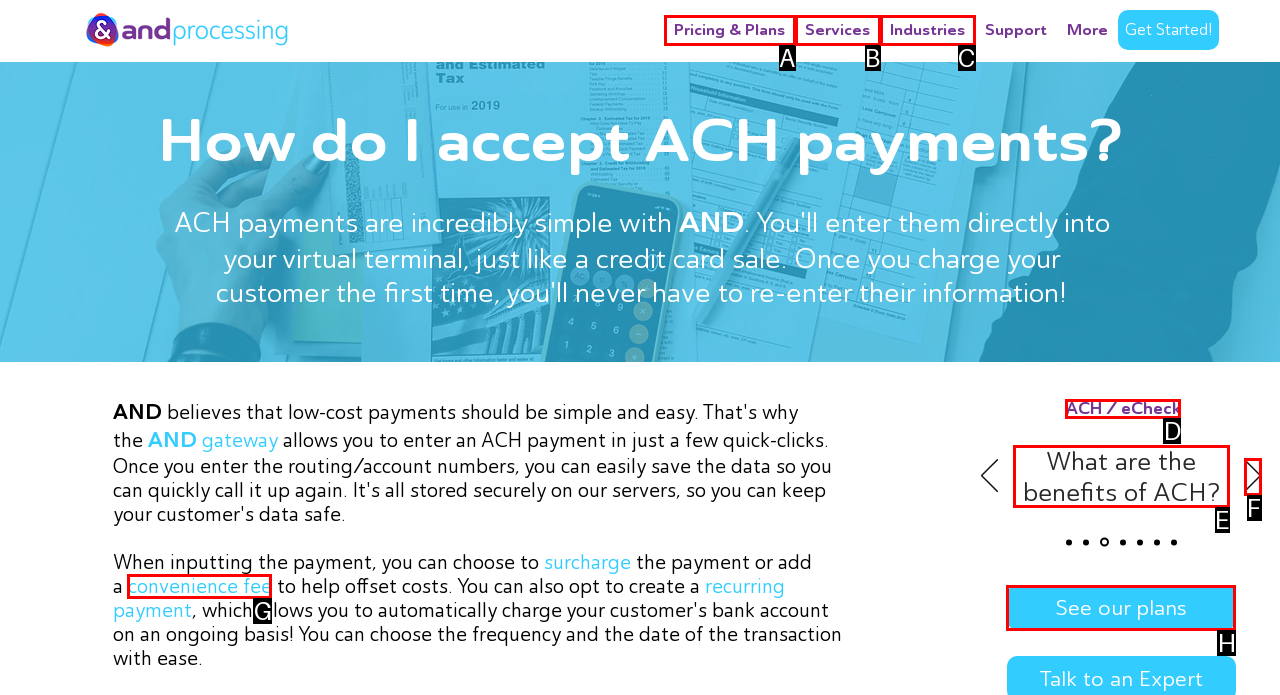Match the description: Industries to the correct HTML element. Provide the letter of your choice from the given options.

C